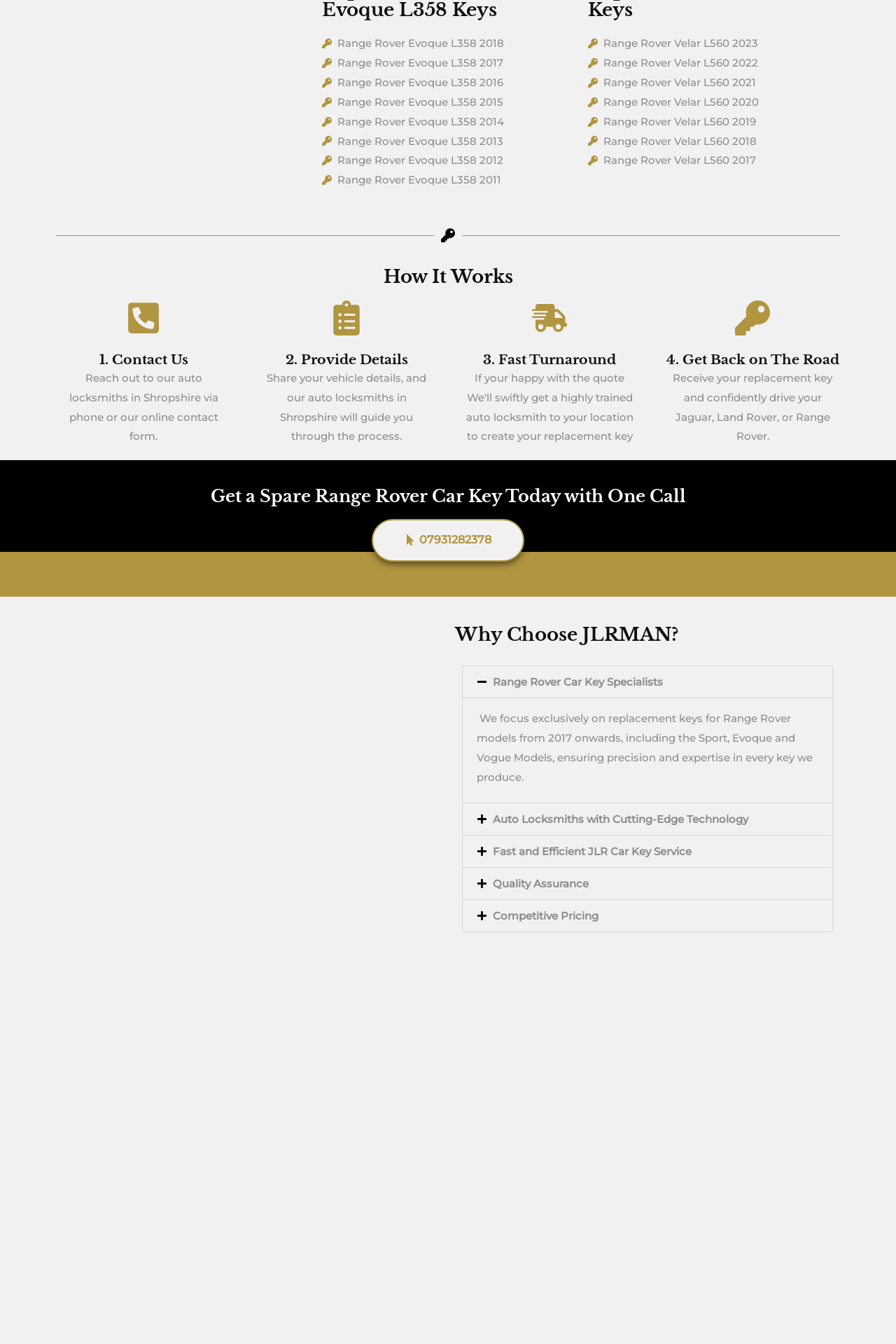What is the purpose of the 'How It Works' section?
Respond to the question with a single word or phrase according to the image.

Explain the process